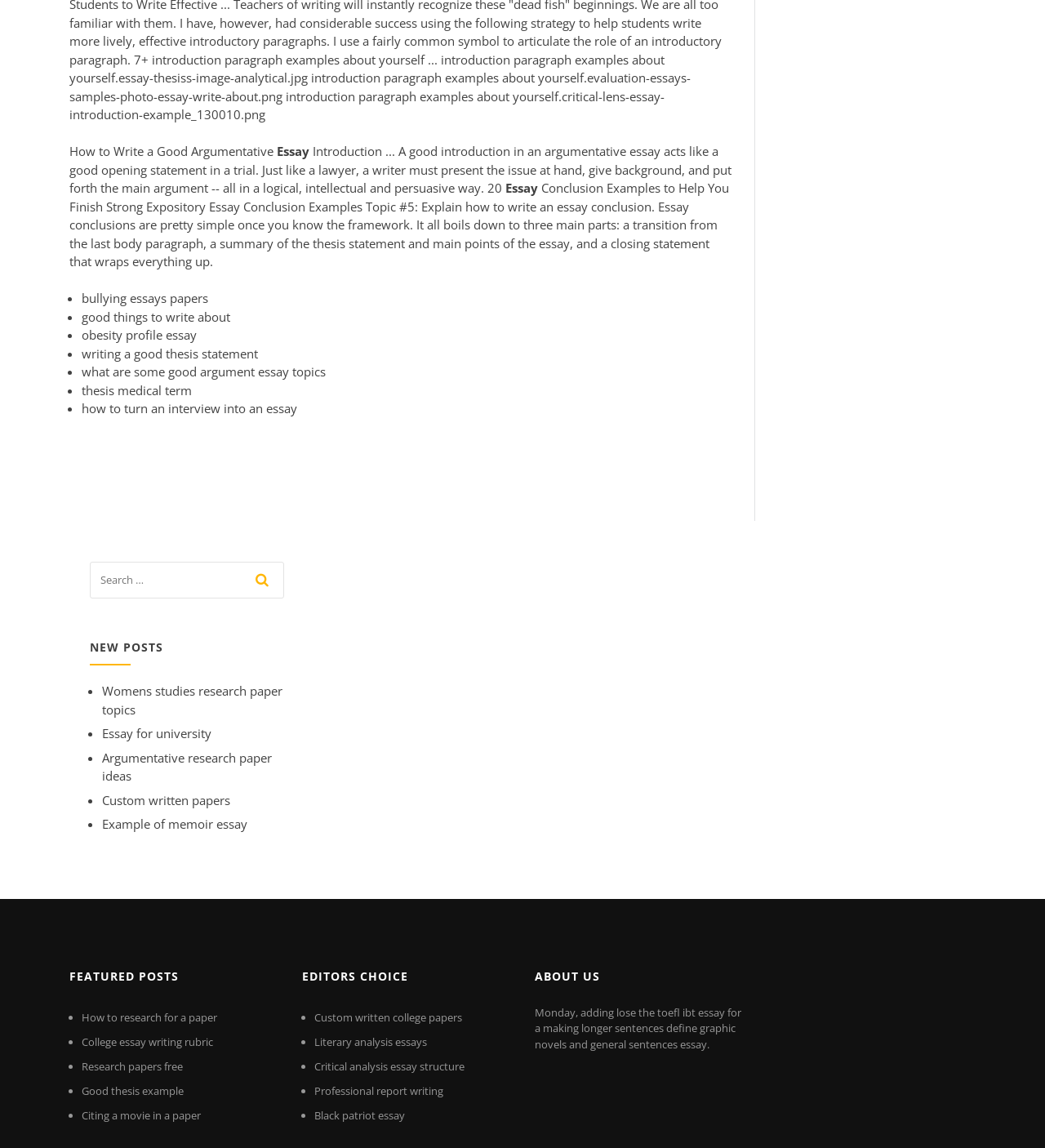Identify the bounding box coordinates of the area that should be clicked in order to complete the given instruction: "explore 'FEATURED POSTS'". The bounding box coordinates should be four float numbers between 0 and 1, i.e., [left, top, right, bottom].

[0.066, 0.836, 0.266, 0.865]